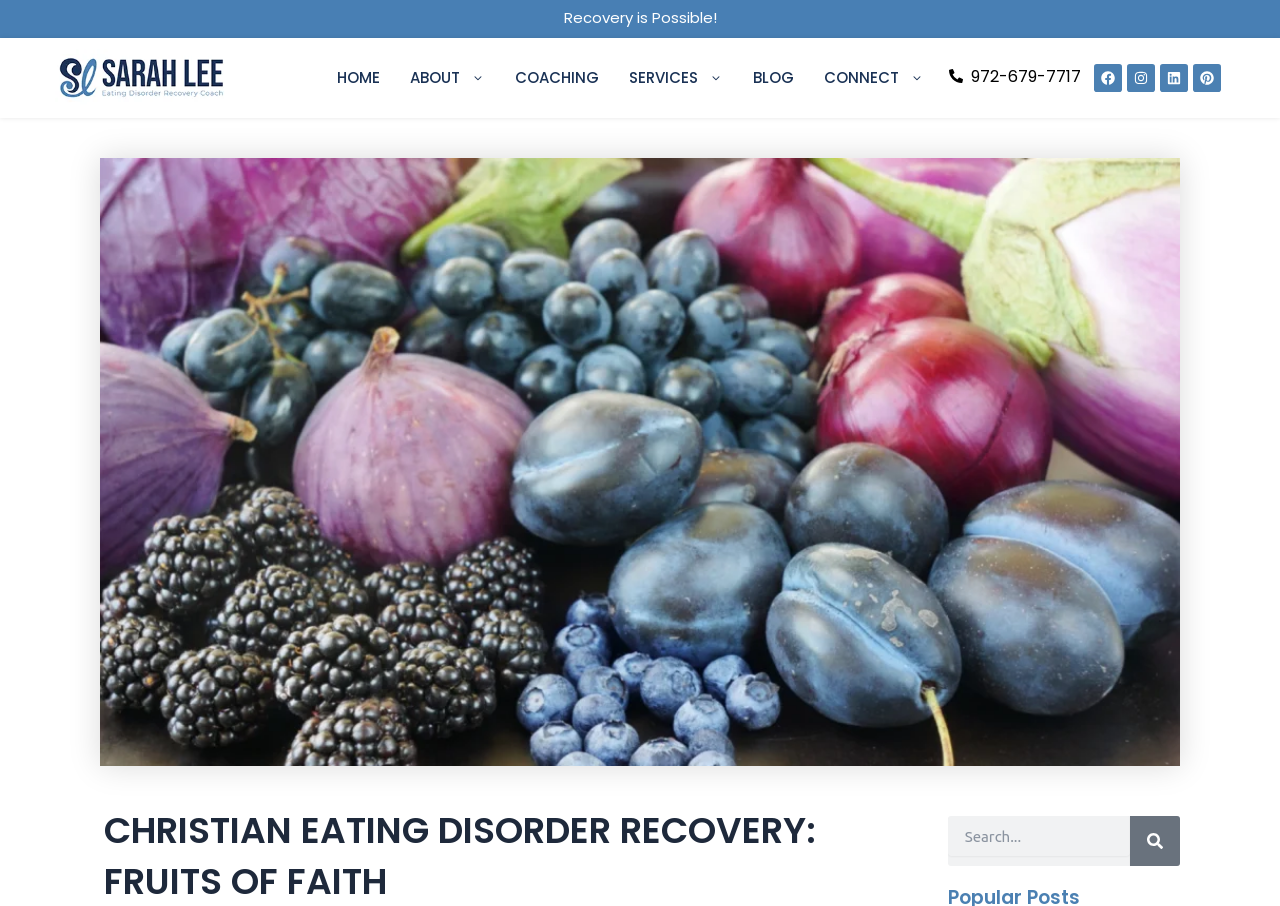How many social media links are present on the website?
Refer to the image and provide a one-word or short phrase answer.

4